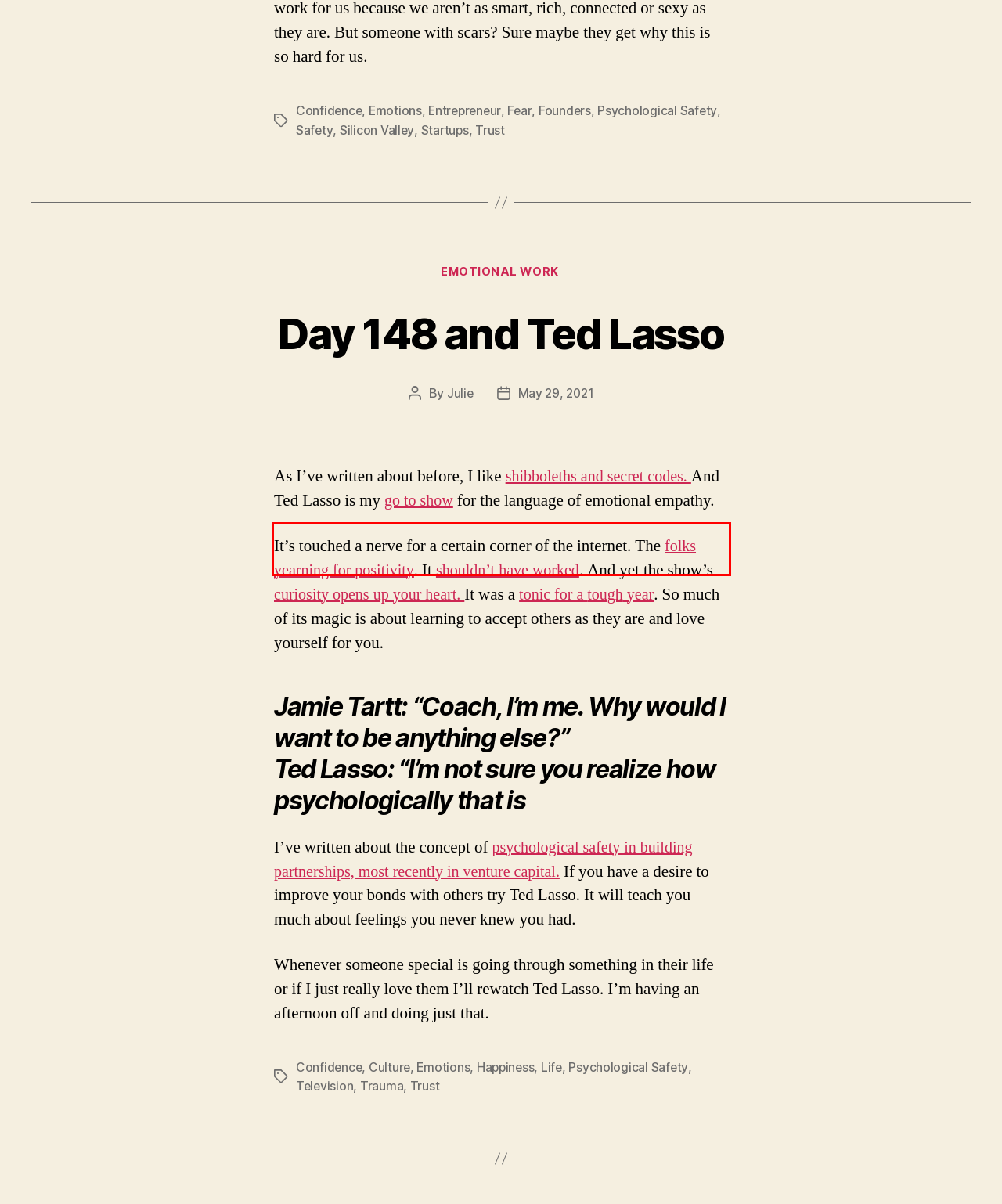Given a webpage screenshot, identify the text inside the red bounding box using OCR and extract it.

As I’ve written about before, I like shibboleths and secret codes. And Ted Lasso is my go to show for the language of emotional empathy.